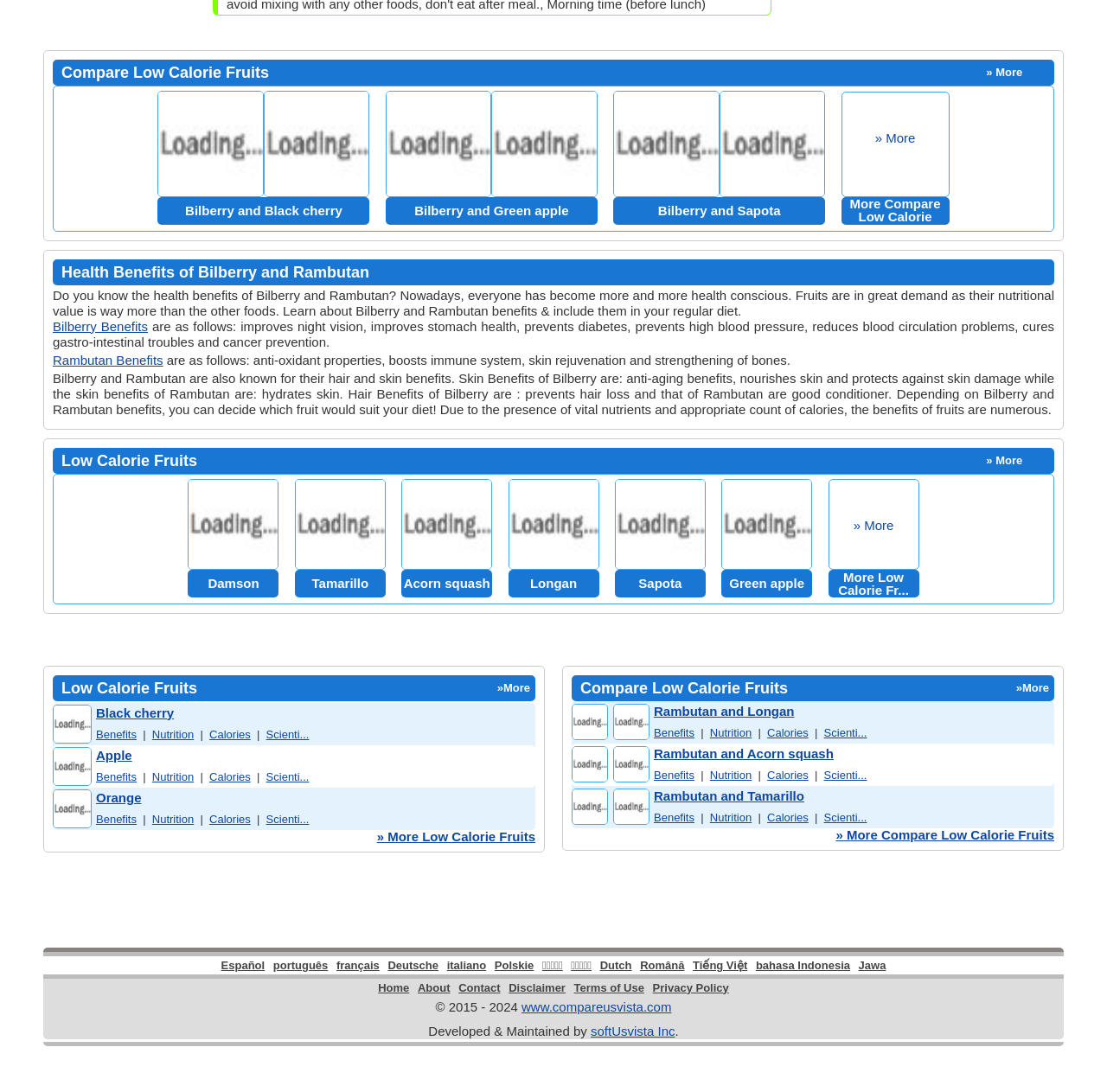How many times is the phrase 'Low Calorie Fruits »More' used on the webpage?
Based on the image, respond with a single word or phrase.

3